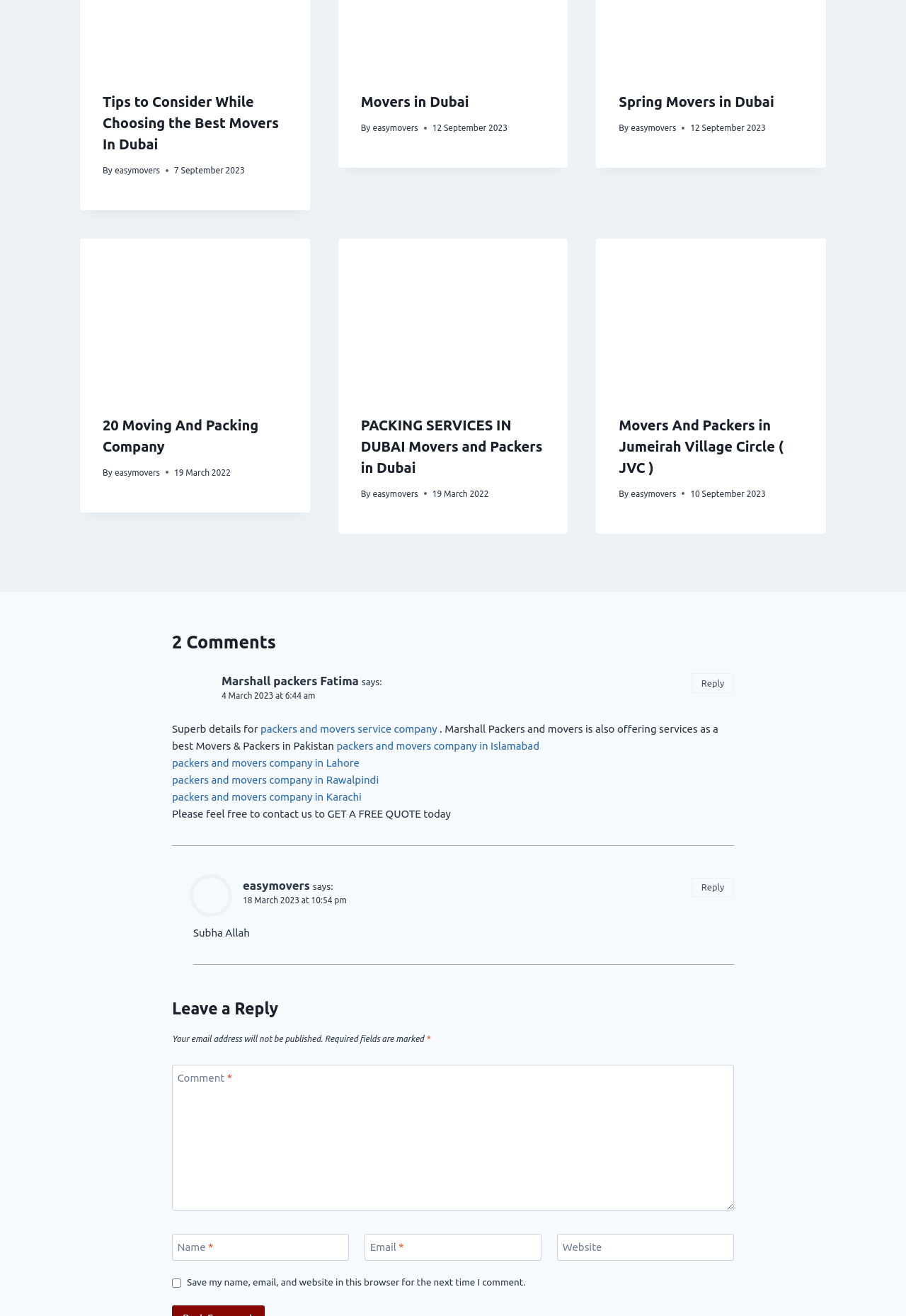Please locate the bounding box coordinates of the element that should be clicked to achieve the given instruction: "Go to the ABOUT US page".

None